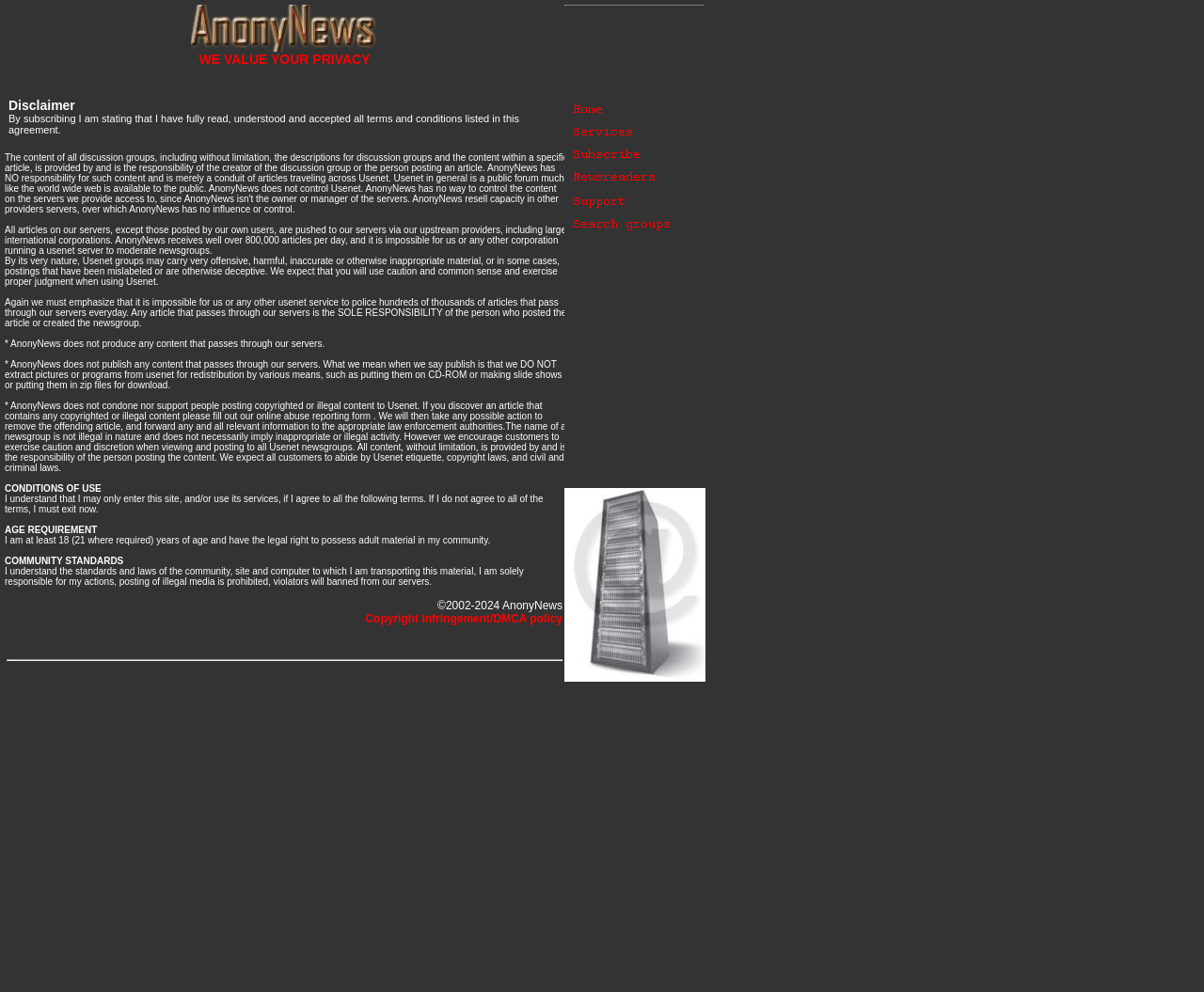What is the minimum age requirement to use AnonyNews?
Answer the question with as much detail as you can, using the image as a reference.

According to the 'AGE REQUIREMENT' section, users must be at least 18 years old, and 21 years old in some cases, to use AnonyNews services.